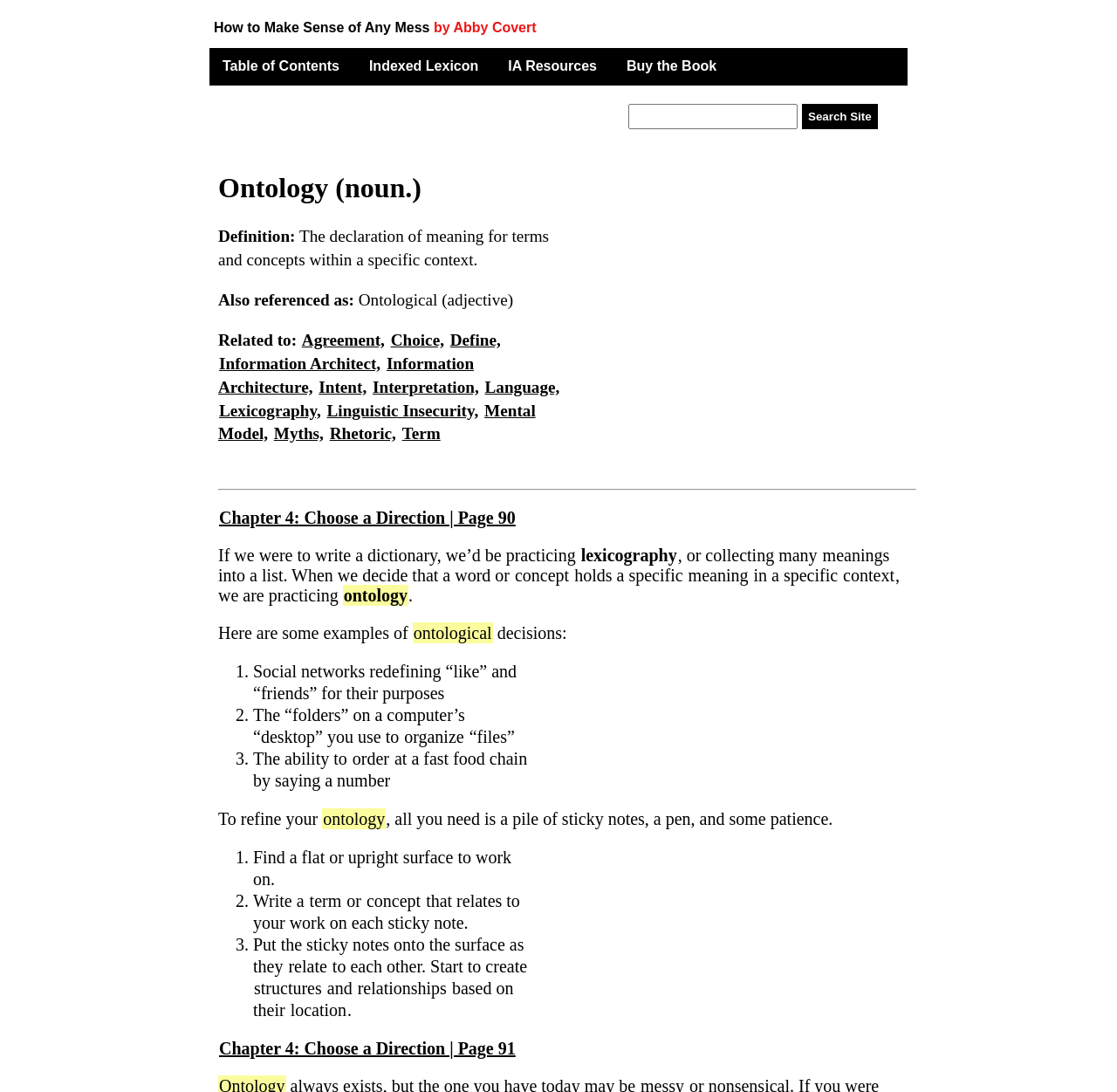Identify the text that serves as the heading for the webpage and generate it.

How to Make Sense of Any Mess by Abby Covert